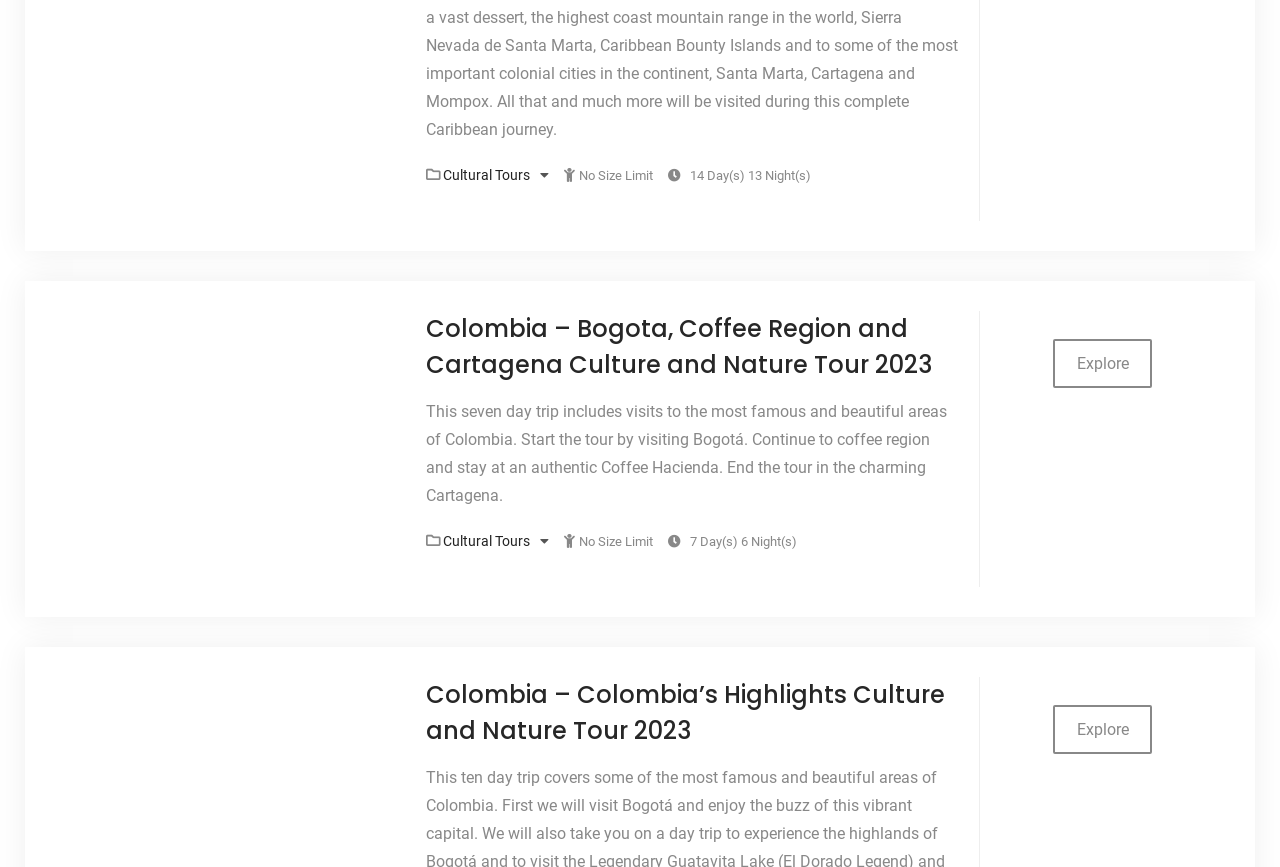Bounding box coordinates must be specified in the format (top-left x, top-left y, bottom-right x, bottom-right y). All values should be floating point numbers between 0 and 1. What are the bounding box coordinates of the UI element described as: Cultural Tours

[0.346, 0.193, 0.416, 0.211]